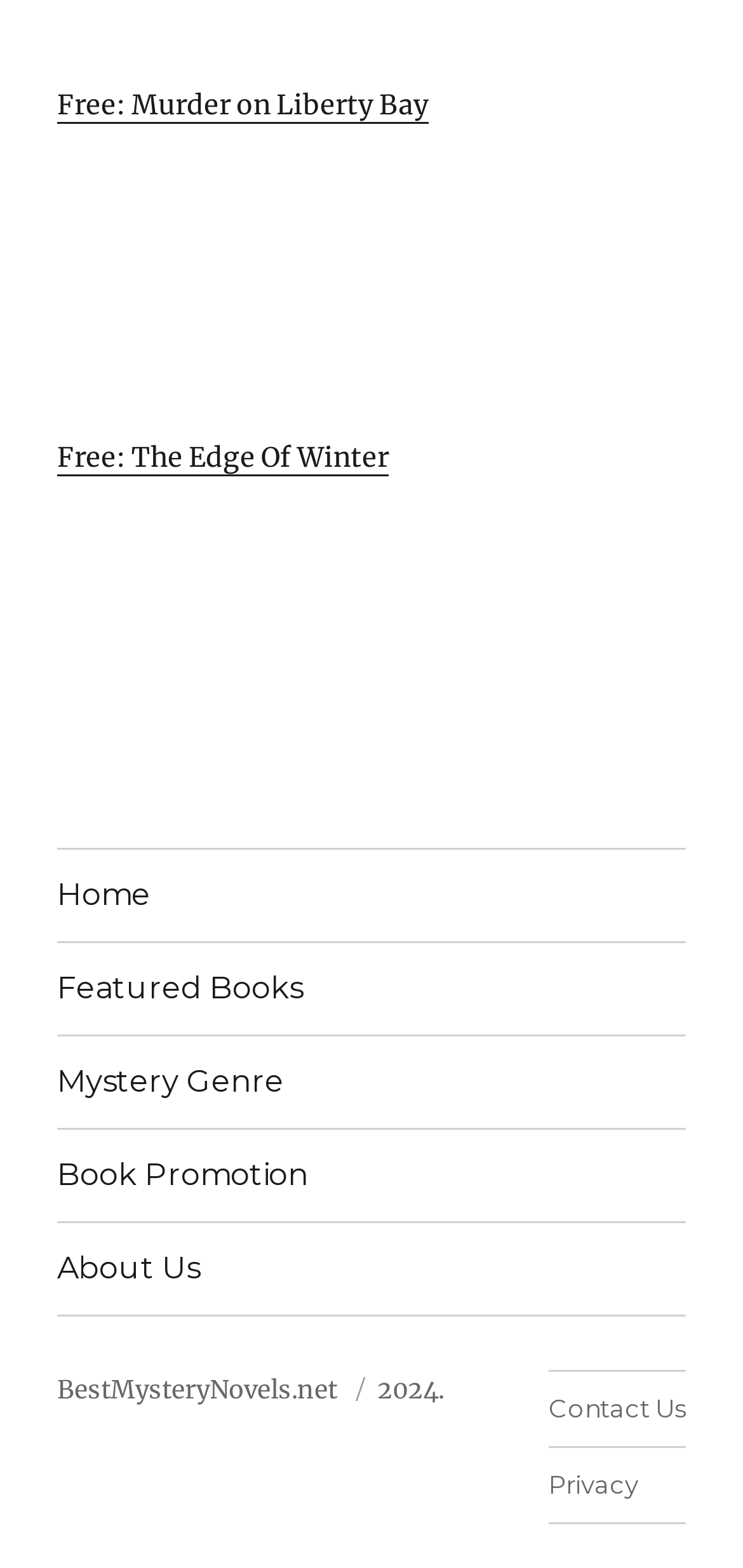Please find the bounding box coordinates of the clickable region needed to complete the following instruction: "Visit the 'BestMysteryNovels.net' website". The bounding box coordinates must consist of four float numbers between 0 and 1, i.e., [left, top, right, bottom].

[0.077, 0.876, 0.454, 0.897]